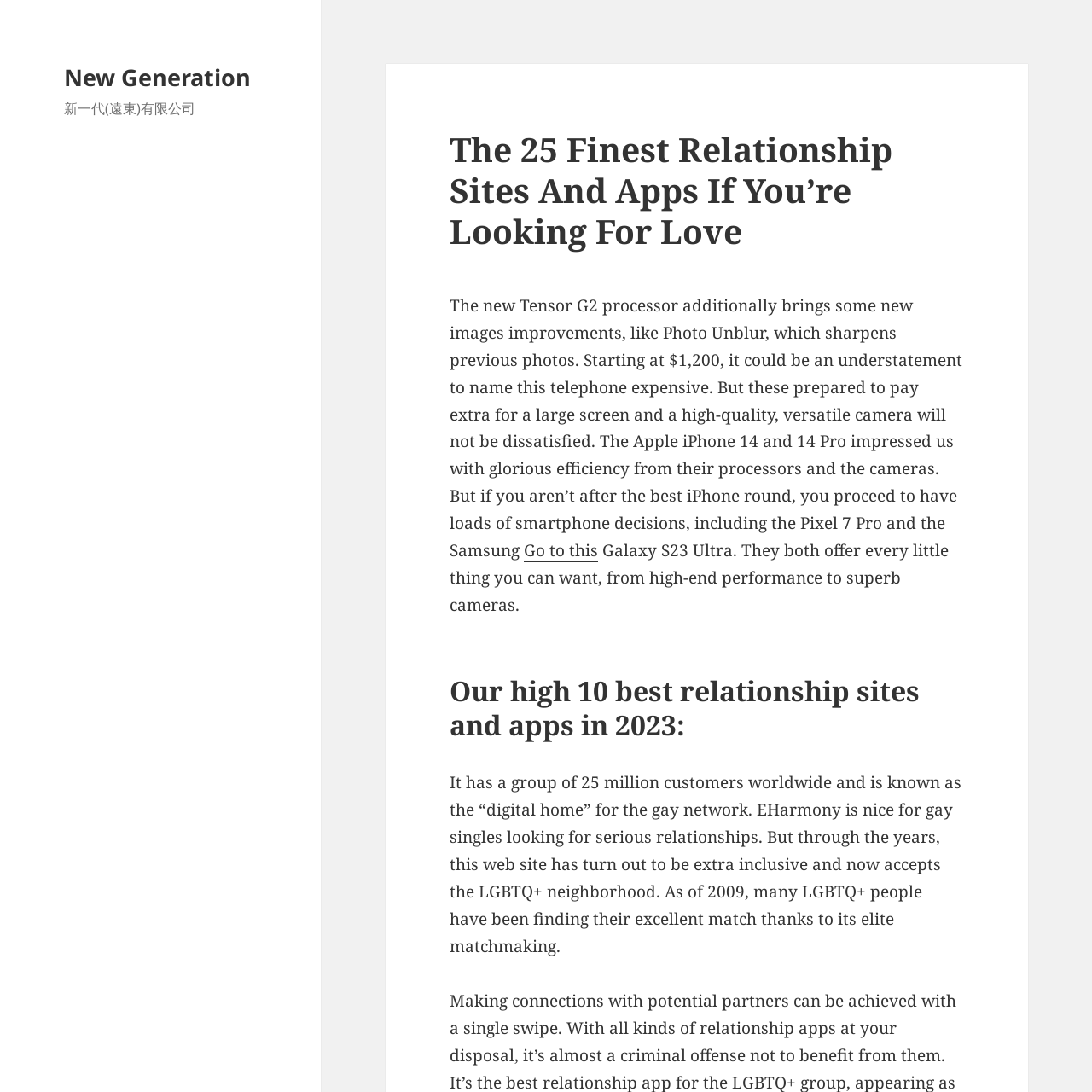Please find and give the text of the main heading on the webpage.

The 25 Finest Relationship Sites And Apps If You’re Looking For Love